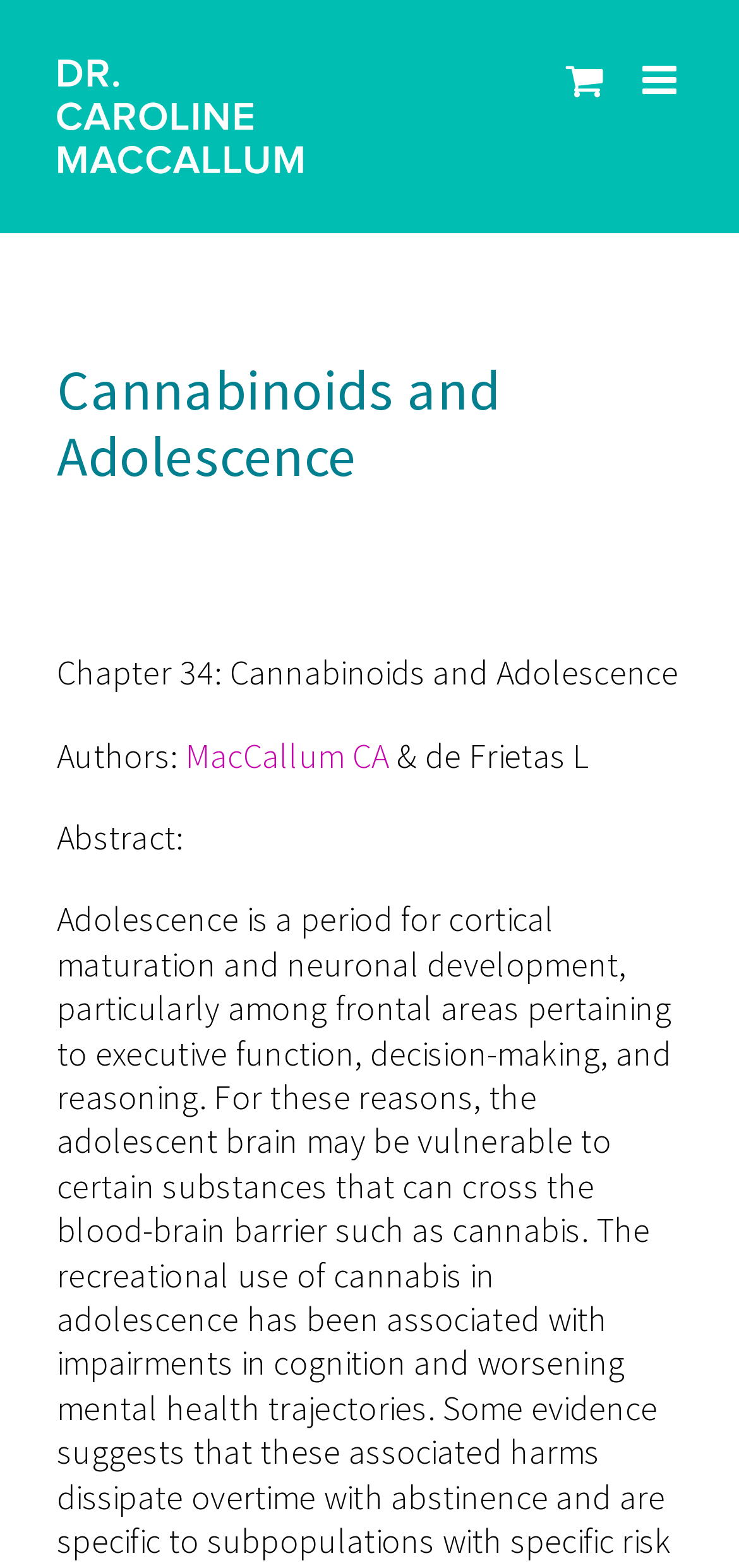Identify the bounding box of the UI component described as: "Go to Top".

[0.695, 0.713, 0.808, 0.767]